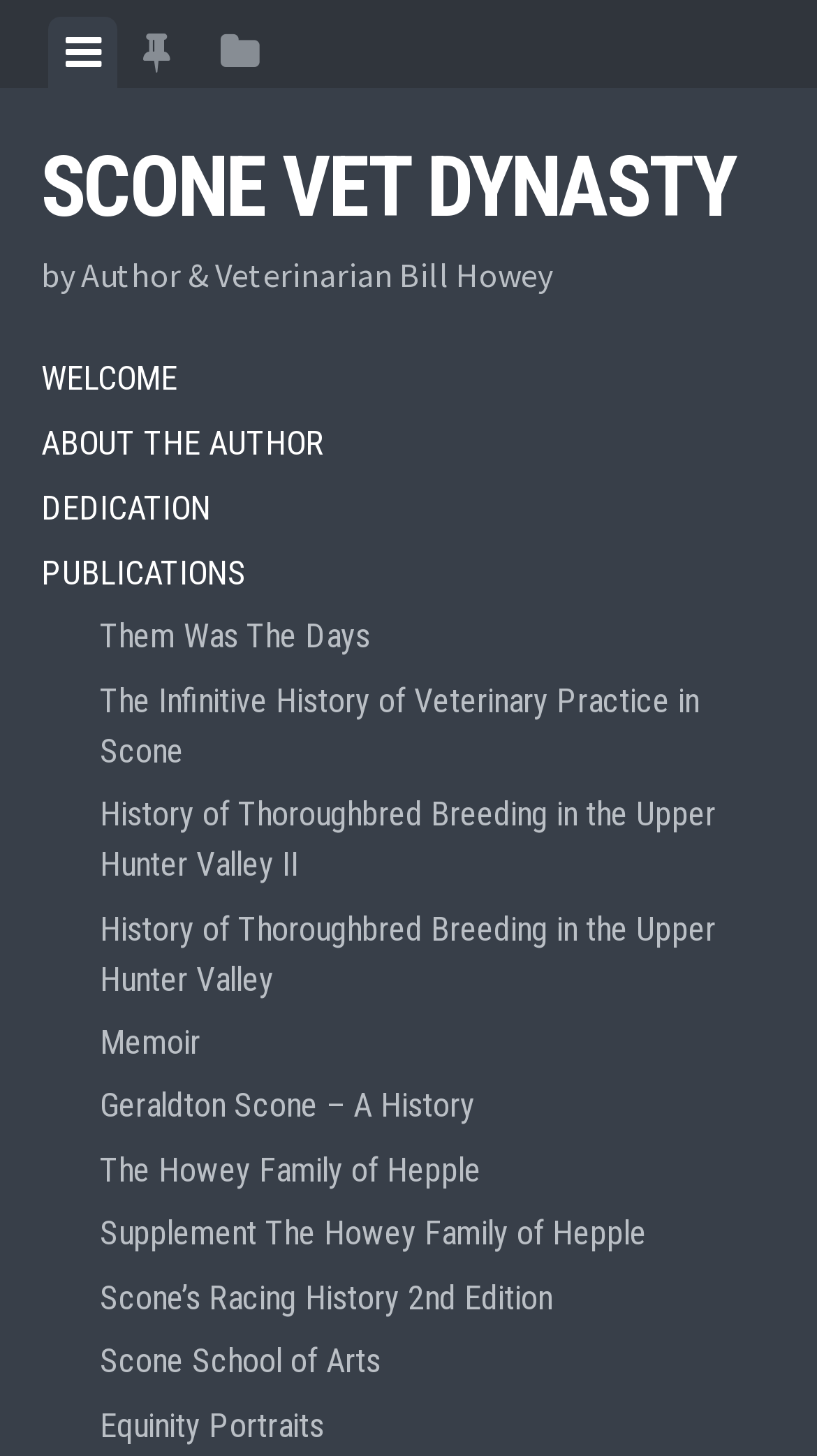Extract the primary heading text from the webpage.

SCONE VET DYNASTY